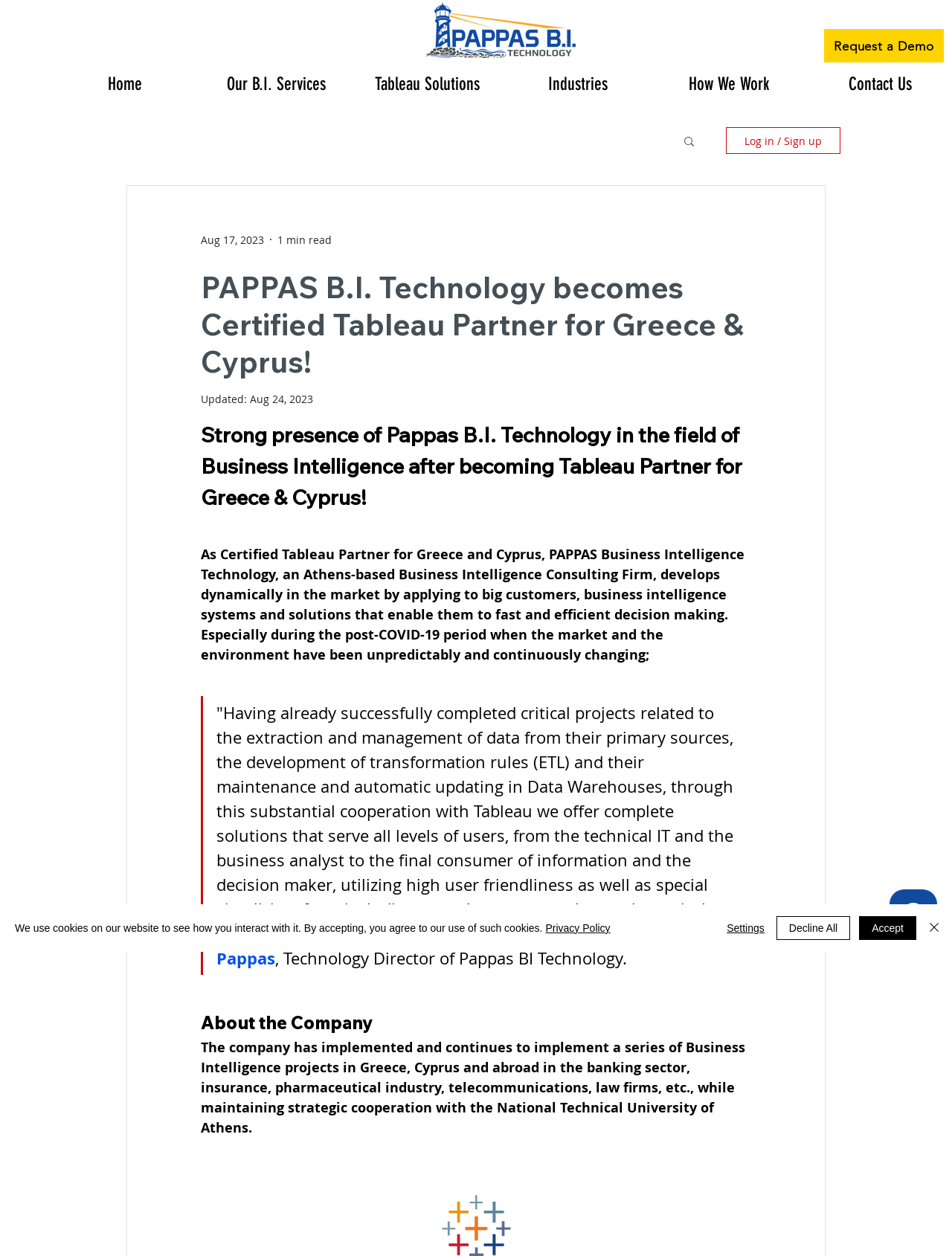Extract the bounding box coordinates for the HTML element that matches this description: "Our B.I. Services". The coordinates should be four float numbers between 0 and 1, i.e., [left, top, right, bottom].

[0.21, 0.06, 0.369, 0.074]